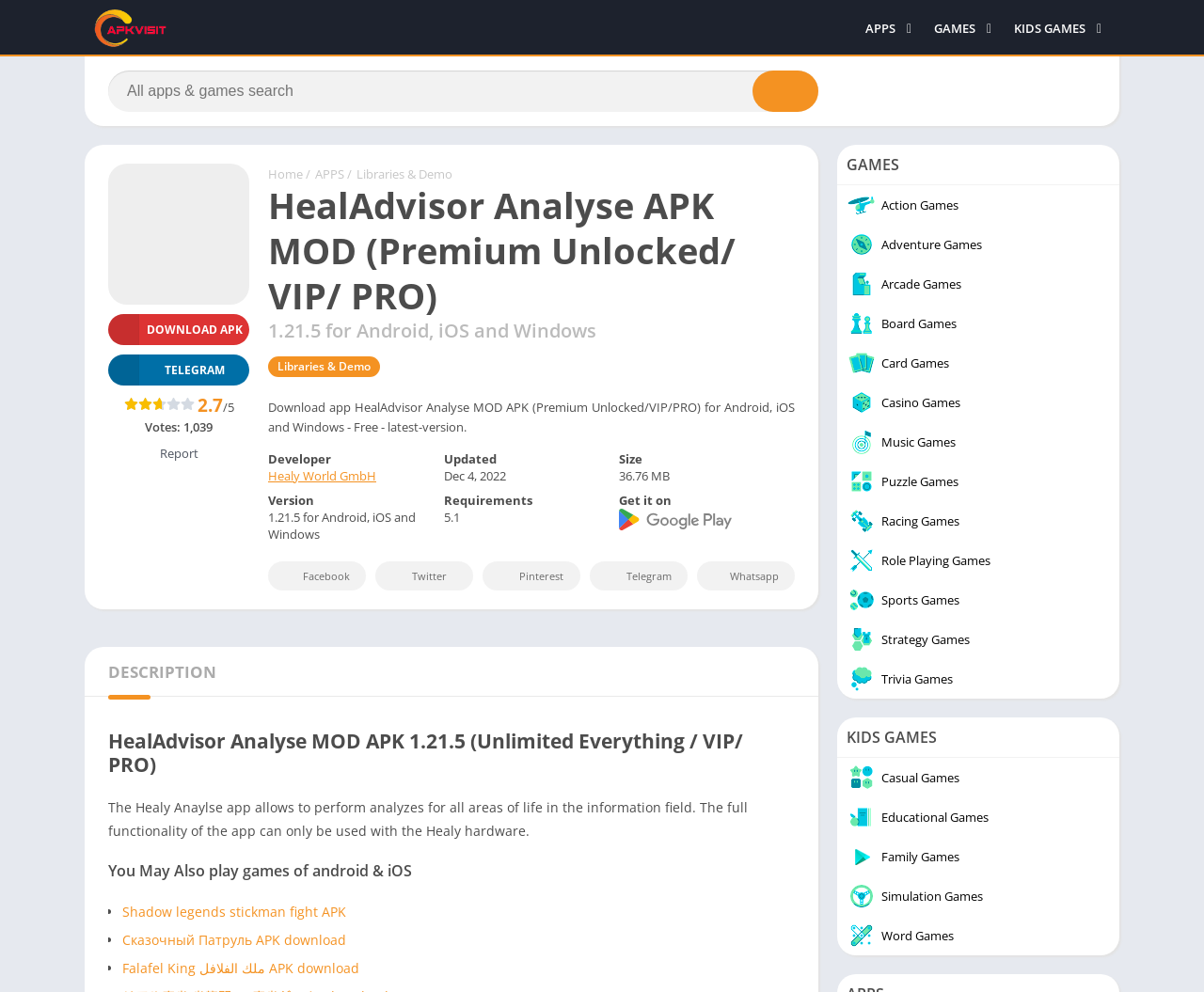Please identify the primary heading of the webpage and give its text content.

HealAdvisor Analyse APK MOD (Premium Unlocked/ VIP/ PRO)